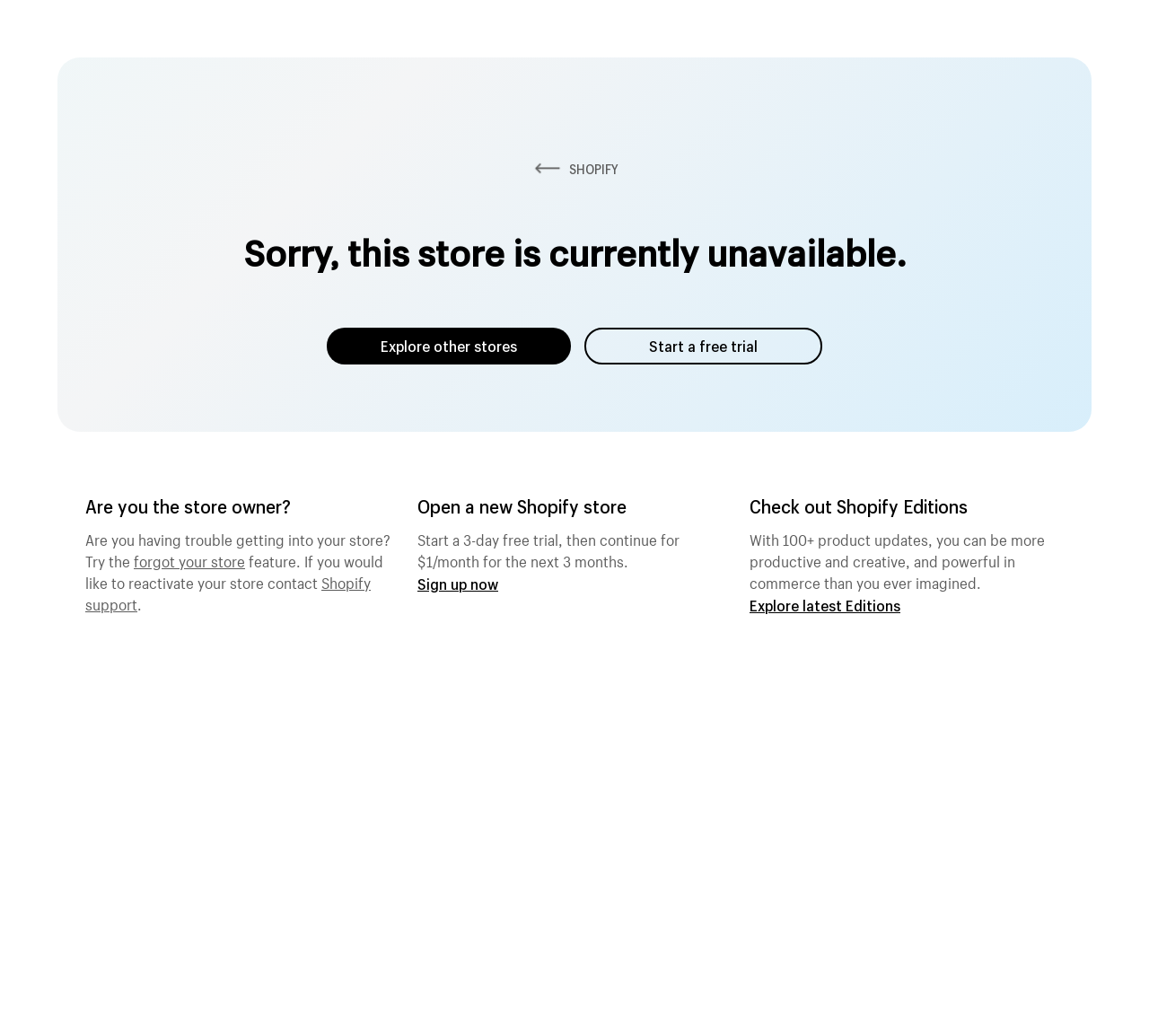What is the name of the ecommerce platform?
Please provide a single word or phrase as your answer based on the image.

Shopify